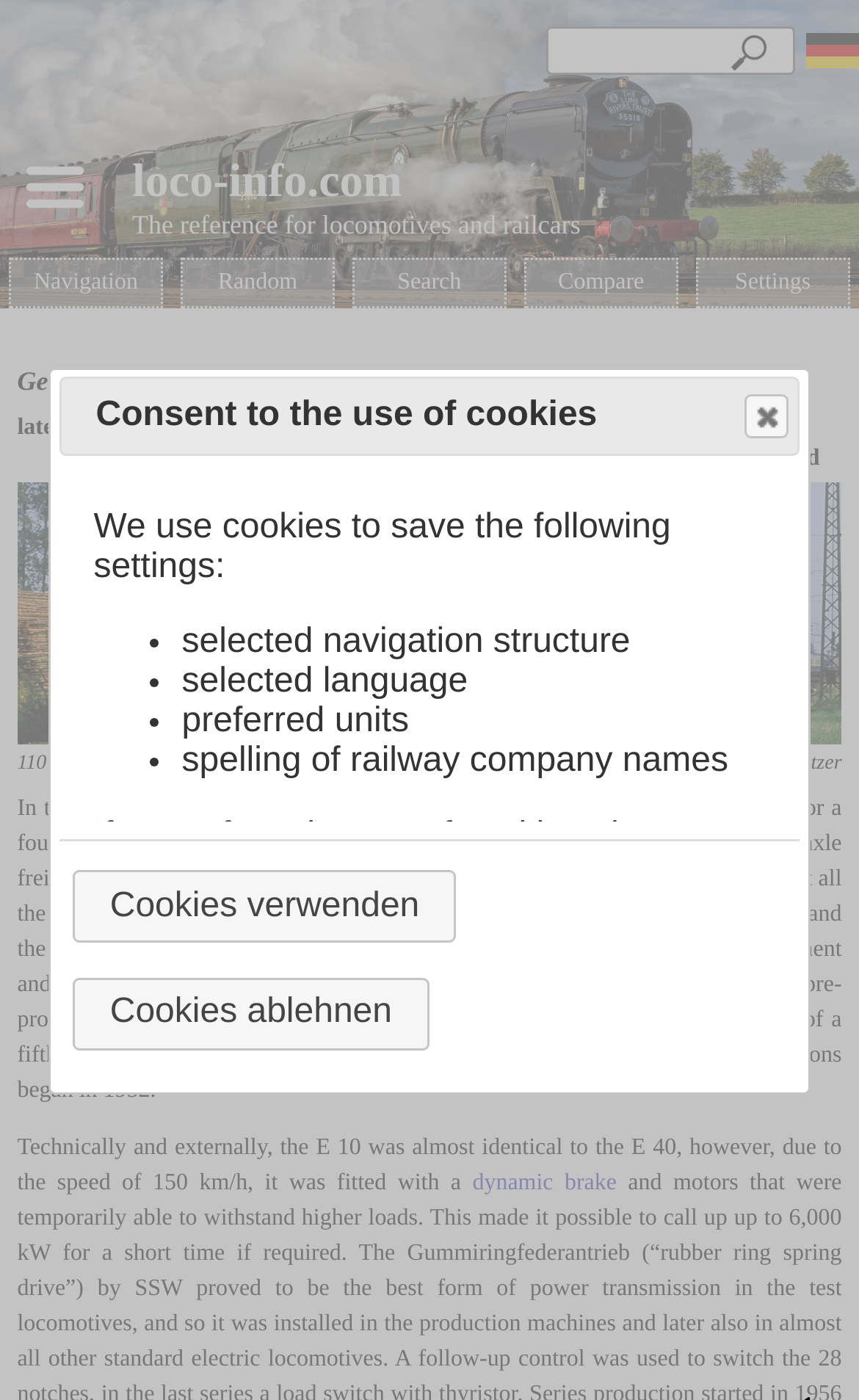Summarize the webpage in an elaborate manner.

The webpage is about the German Federal Railway E 10 locomotive. At the top, there is a large image spanning the entire width of the page, followed by a header section with the website's name "loco-info.com" and a tagline "The reference for locomotives and railcars". Below the header, there is a navigation menu with five options: "Navigation", "Random", "Search", "Compare", and "Settings".

The main content of the page is divided into two sections. On the left, there is a section with a heading "German Federal Railway" and a subheading "E 10" followed by a description of the locomotive. Below this, there is a smaller image of a locomotive, and then a block of text describing the development of the E 10 locomotive.

On the right side of the page, there is a section with information about the locomotive, including its production year, number of units produced, and a photo of a locomotive in action. Below this, there is a block of text describing the technical specifications of the E 10 locomotive.

At the bottom of the page, there is a dialog box with a message about the use of cookies on the website. The dialog box has a button to close it, and a list of settings that are saved using cookies. There are also two buttons to either accept or decline the use of cookies.

Throughout the page, there are several images, including a small icon in the top-right corner, and a few other images scattered throughout the content.